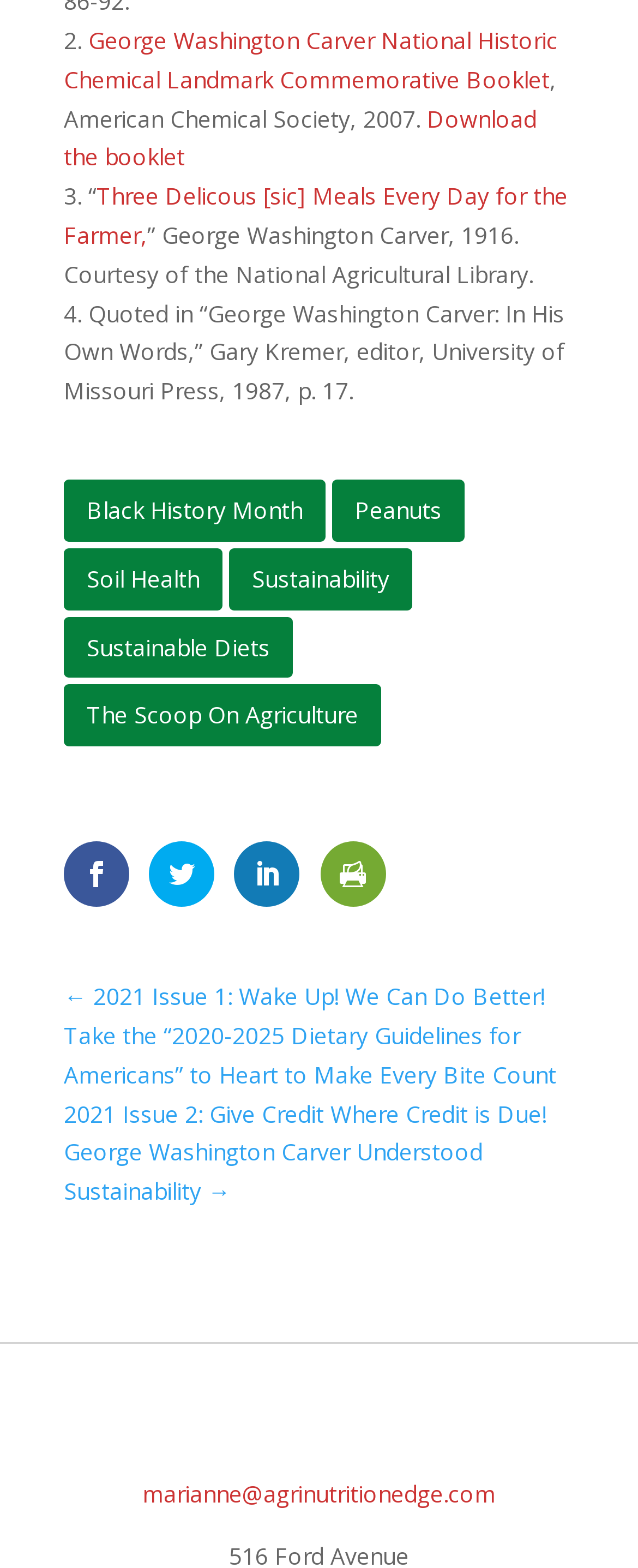Calculate the bounding box coordinates for the UI element based on the following description: "The Scoop On Agriculture". Ensure the coordinates are four float numbers between 0 and 1, i.e., [left, top, right, bottom].

[0.095, 0.435, 0.603, 0.478]